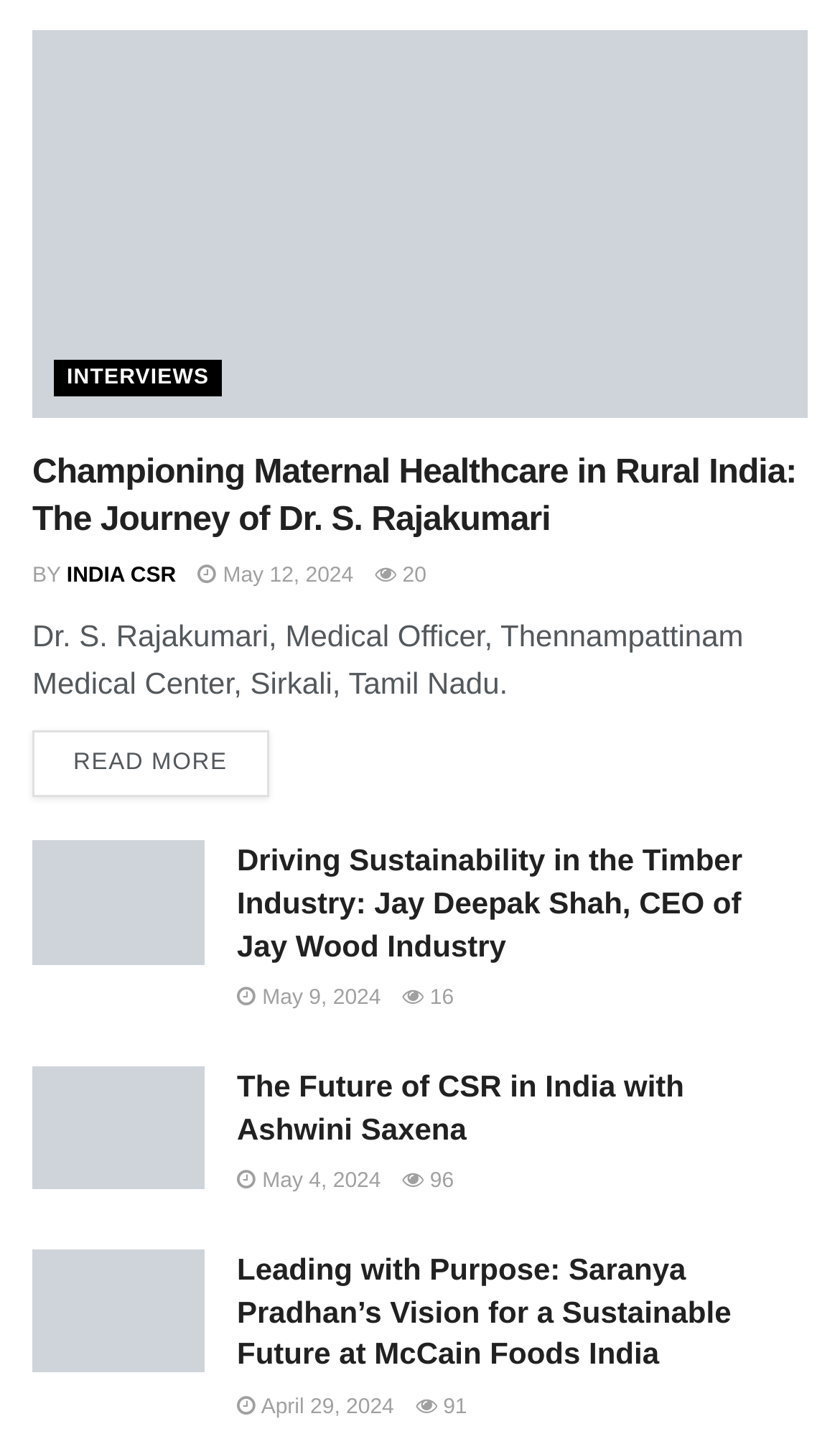Answer succinctly with a single word or phrase:
How many images are on this webpage?

4